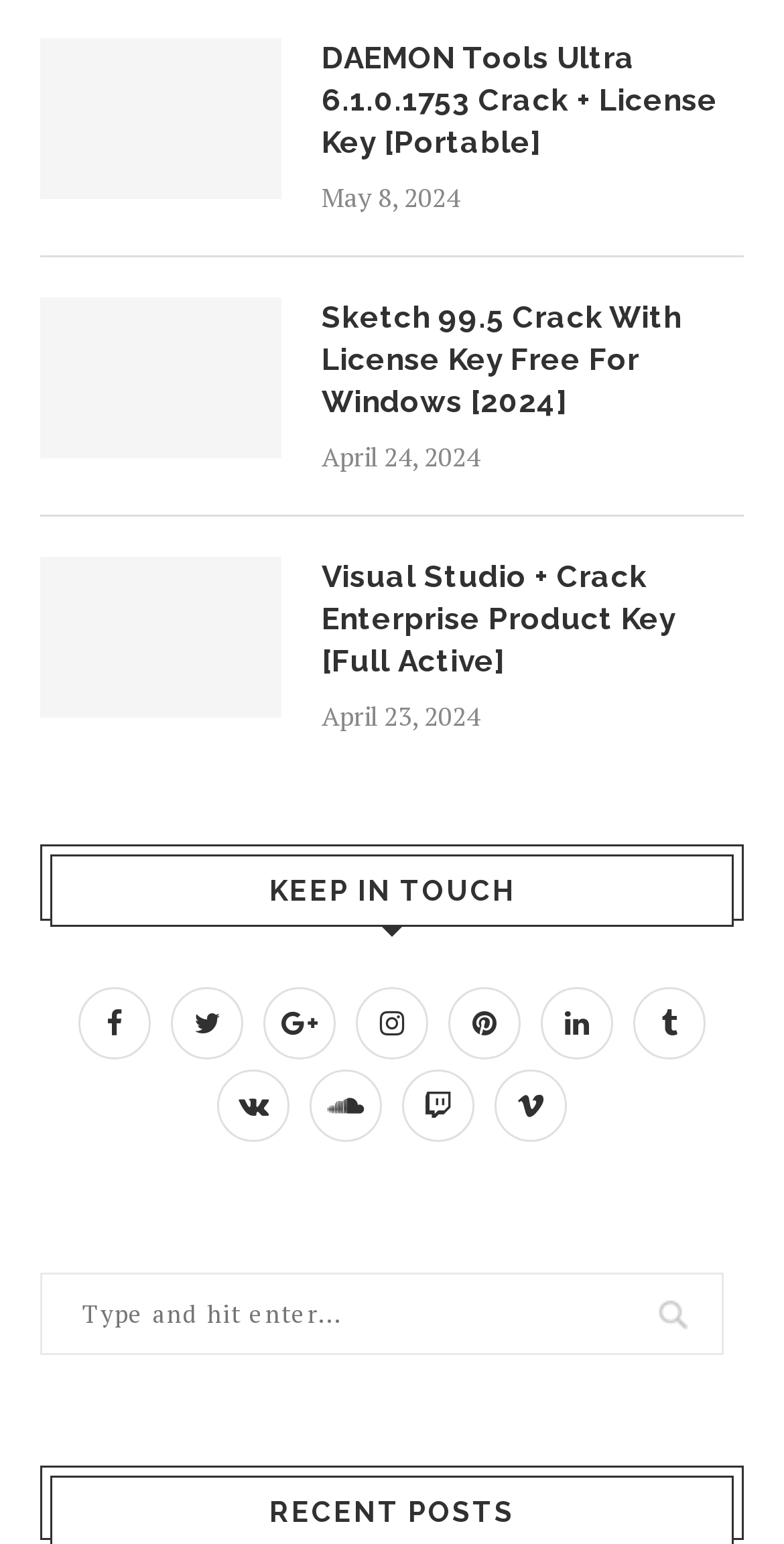Could you determine the bounding box coordinates of the clickable element to complete the instruction: "Follow on Facebook"? Provide the coordinates as four float numbers between 0 and 1, i.e., [left, top, right, bottom].

[0.087, 0.649, 0.205, 0.674]